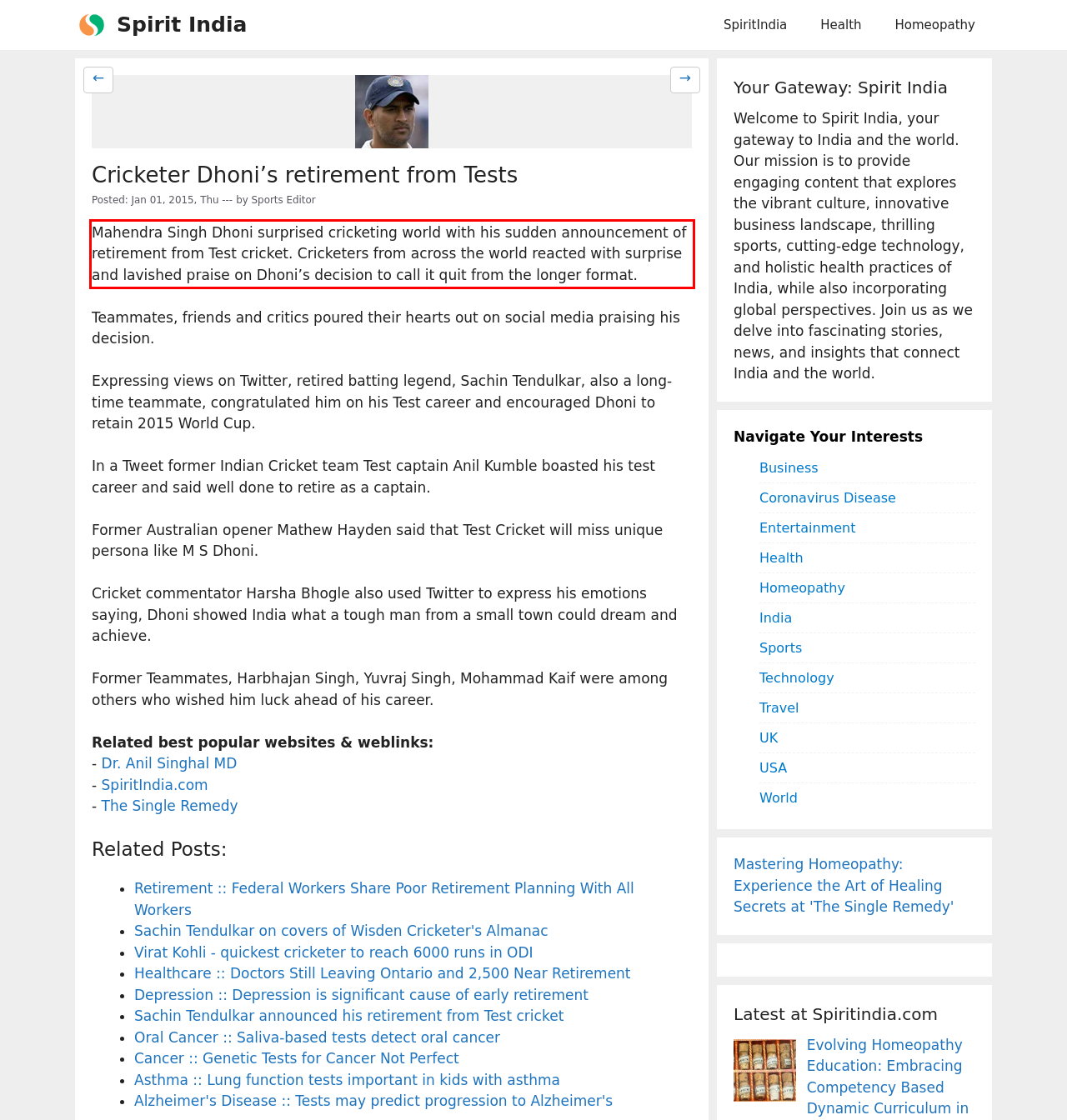Given the screenshot of the webpage, identify the red bounding box, and recognize the text content inside that red bounding box.

Mahendra Singh Dhoni surprised cricketing world with his sudden announcement of retirement from Test cricket. Cricketers from across the world reacted with surprise and lavished praise on Dhoni’s decision to call it quit from the longer format.